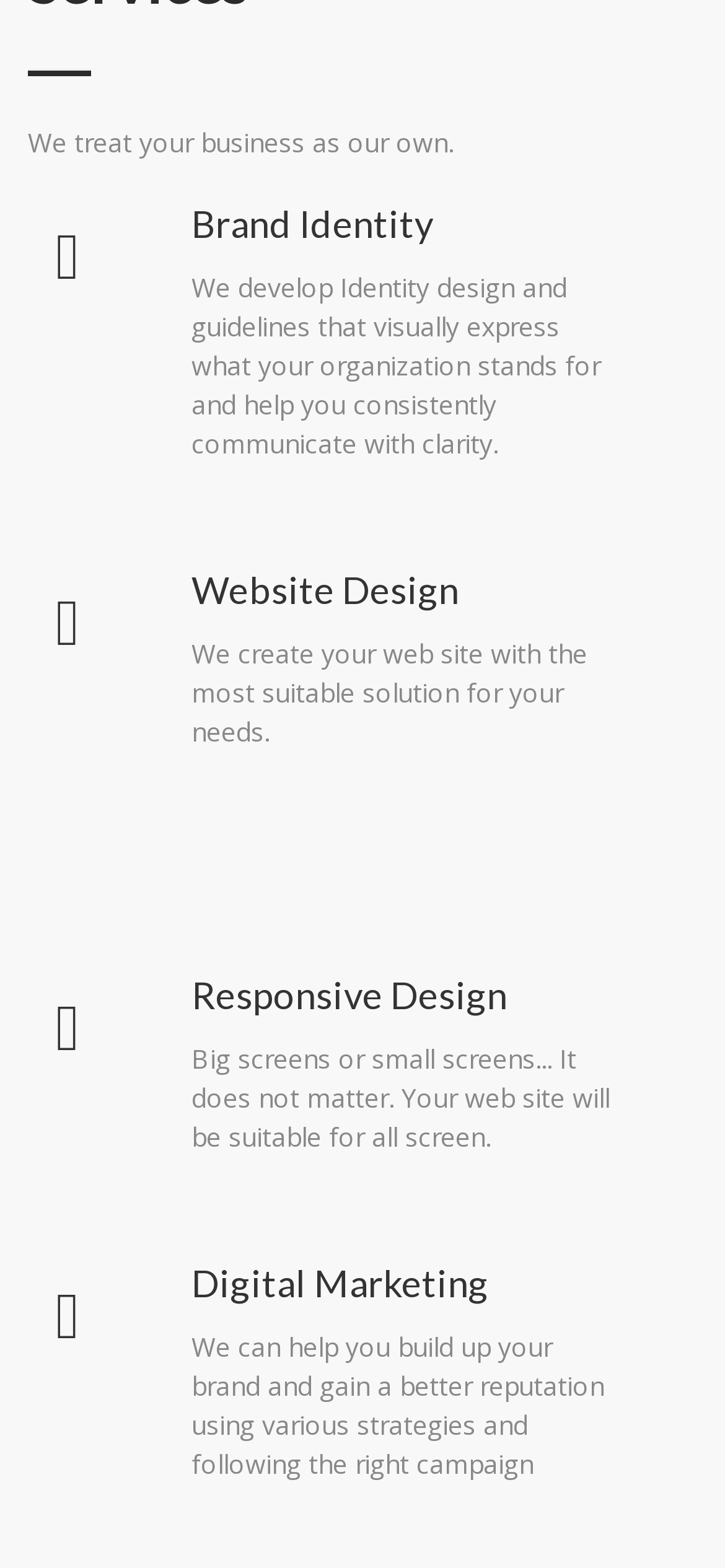For the following element description, predict the bounding box coordinates in the format (top-left x, top-left y, bottom-right x, bottom-right y). All values should be floating point numbers between 0 and 1. Description: name="subject" placeholder="Subject"

[0.021, 0.336, 0.474, 0.361]